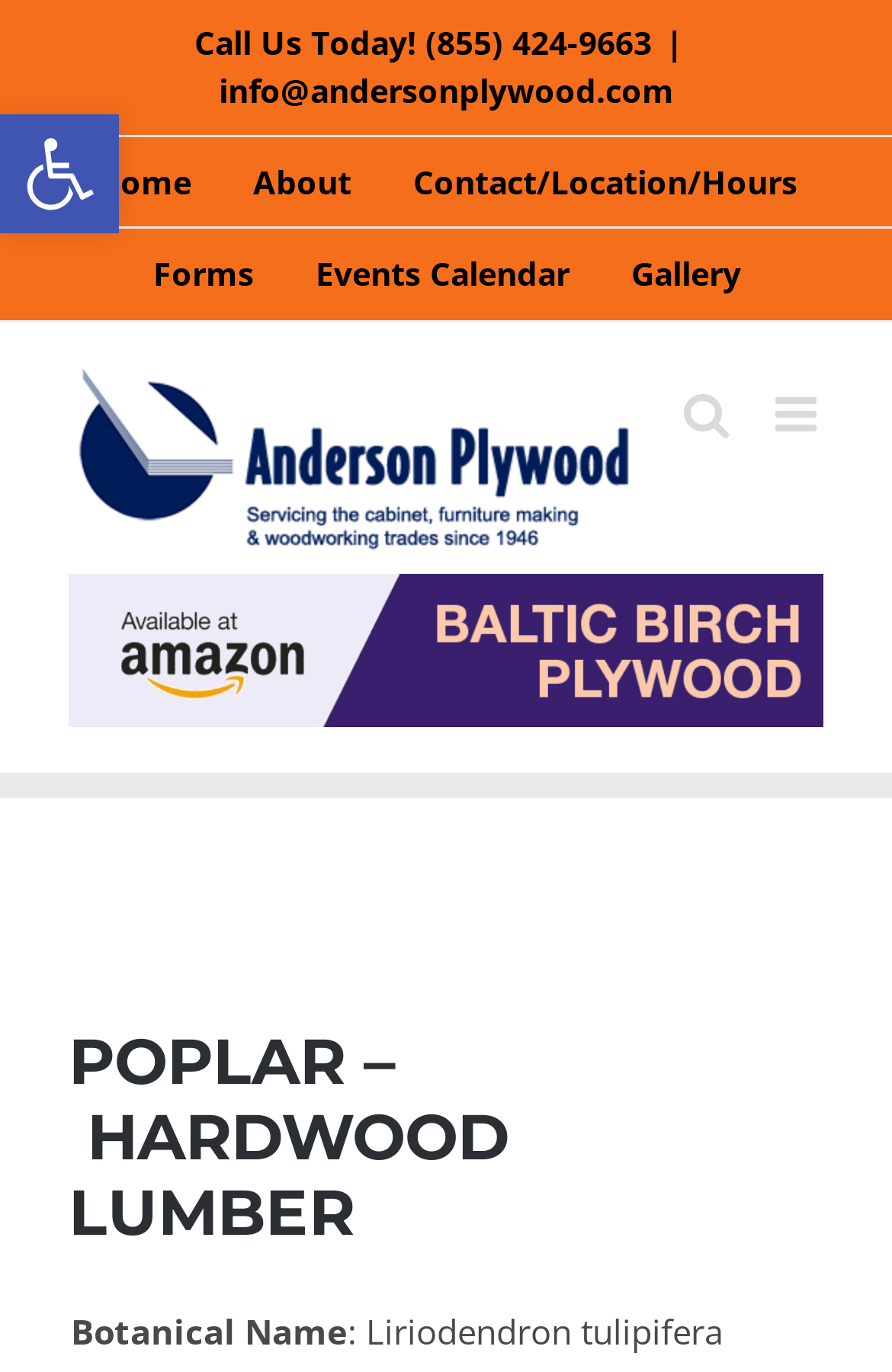Using the information in the image, could you please answer the following question in detail:
What is the logo of the company?

I found the logo by looking at the top section of the webpage, where it says 'Anderson Plywood Logo' and has an image next to it.